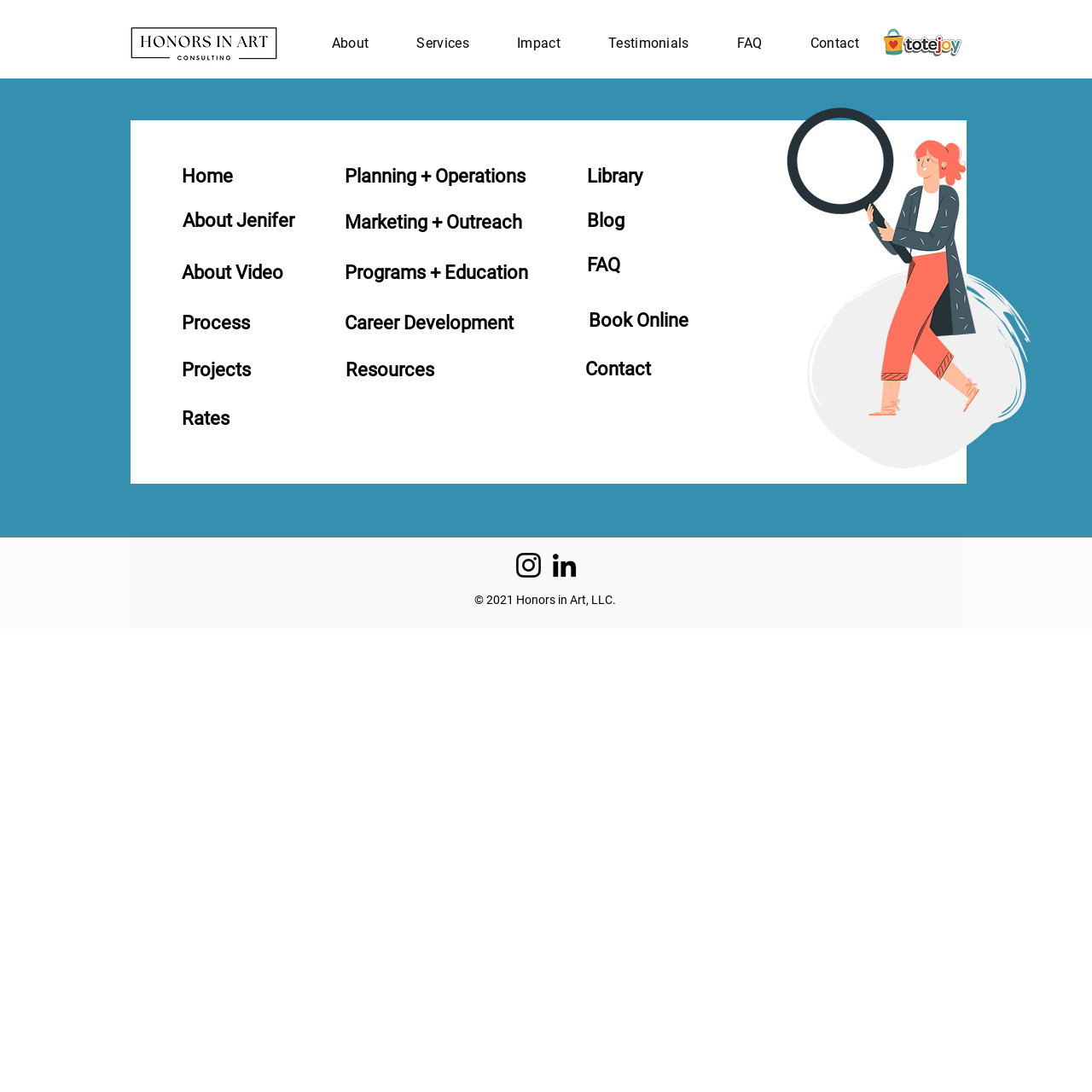Please determine the bounding box coordinates for the element that should be clicked to follow these instructions: "View the 'FAQ' section".

[0.538, 0.231, 0.568, 0.253]